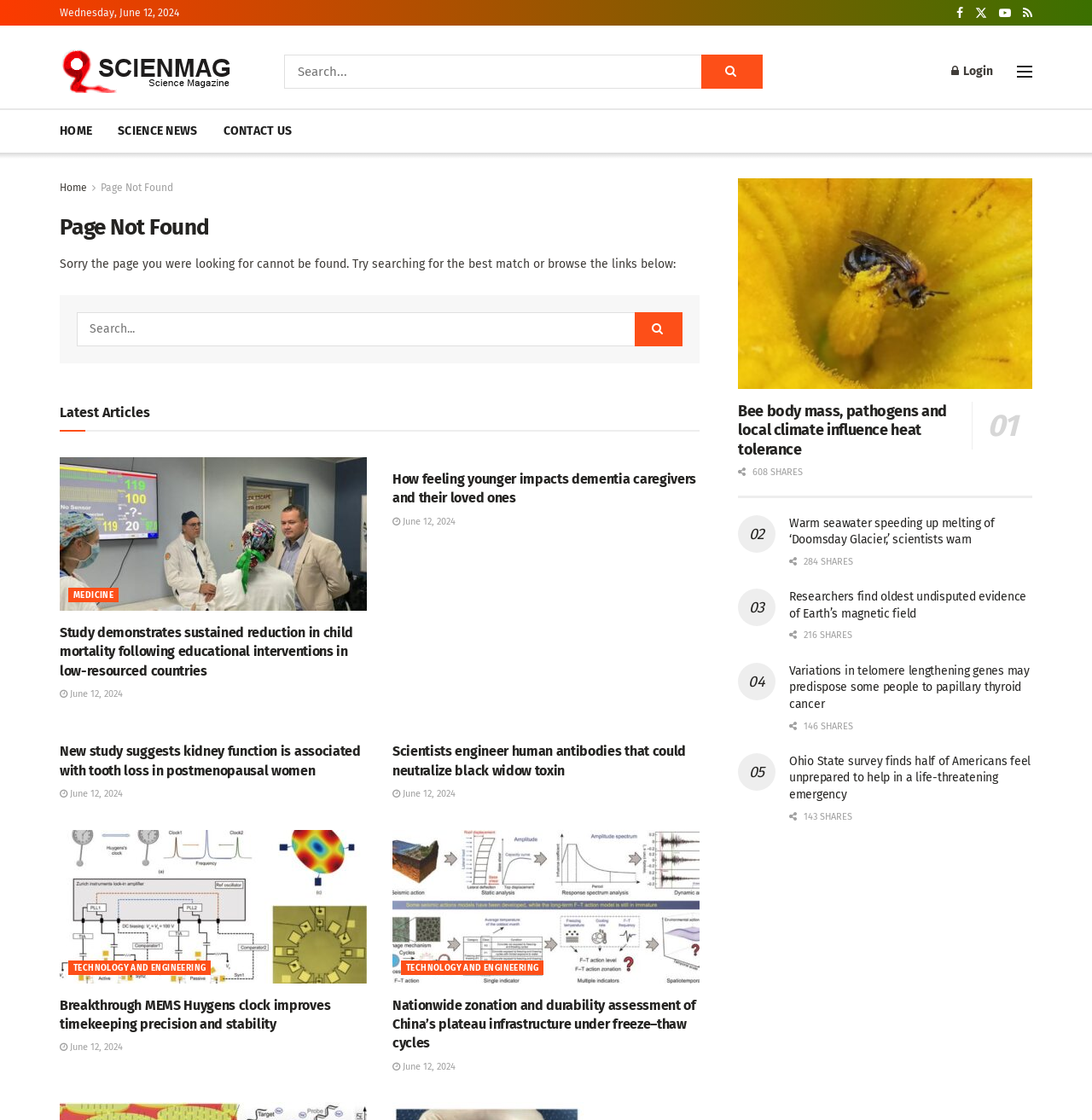What is the function of the button with the text 'Search Button'?
Please respond to the question with a detailed and informative answer.

I looked at the button element with the text 'Search Button' and found that it is located next to a textbox with a placeholder text 'Search...', which suggests that the function of the button is to initiate a search.